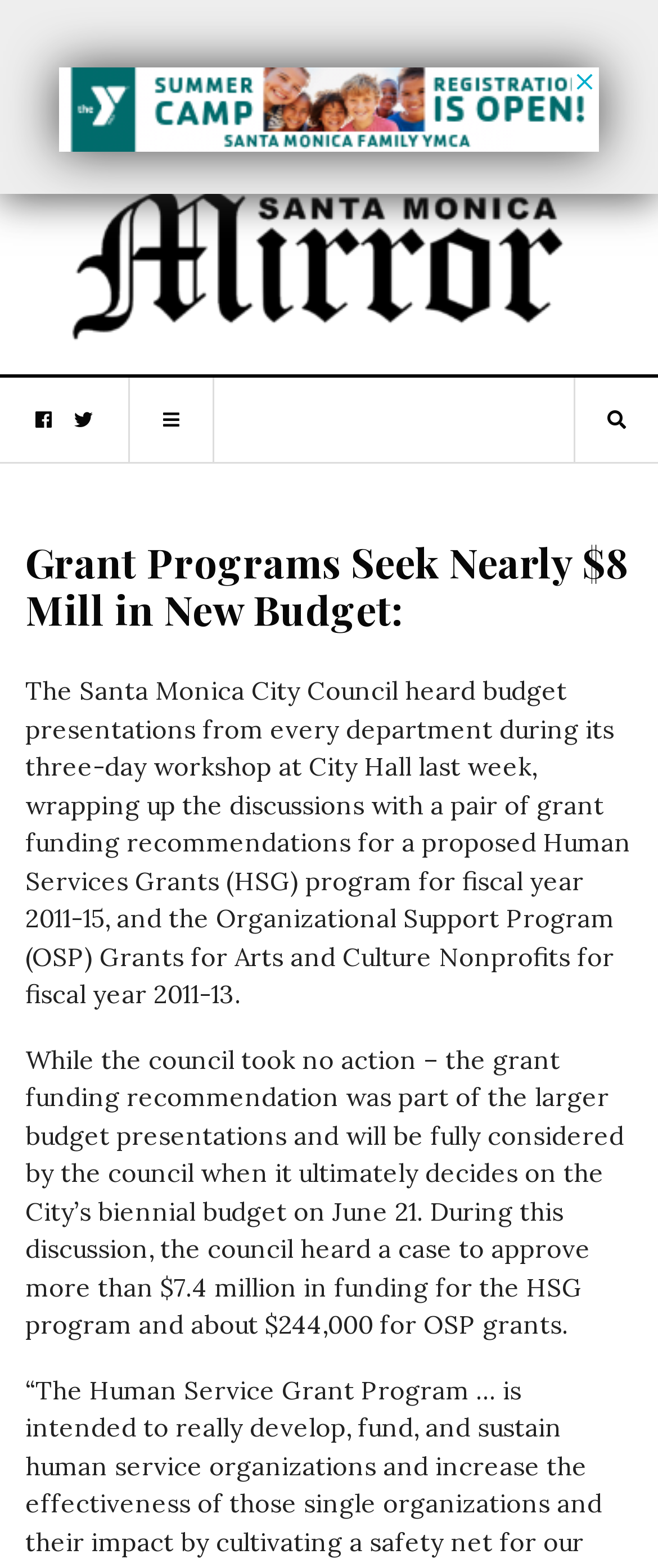What is the name of the program for Arts and Culture Nonprofits?
Kindly give a detailed and elaborate answer to the question.

The answer can be found in the first StaticText element, which mentions 'the Organizational Support Program (OSP) Grants for Arts and Culture Nonprofits'.